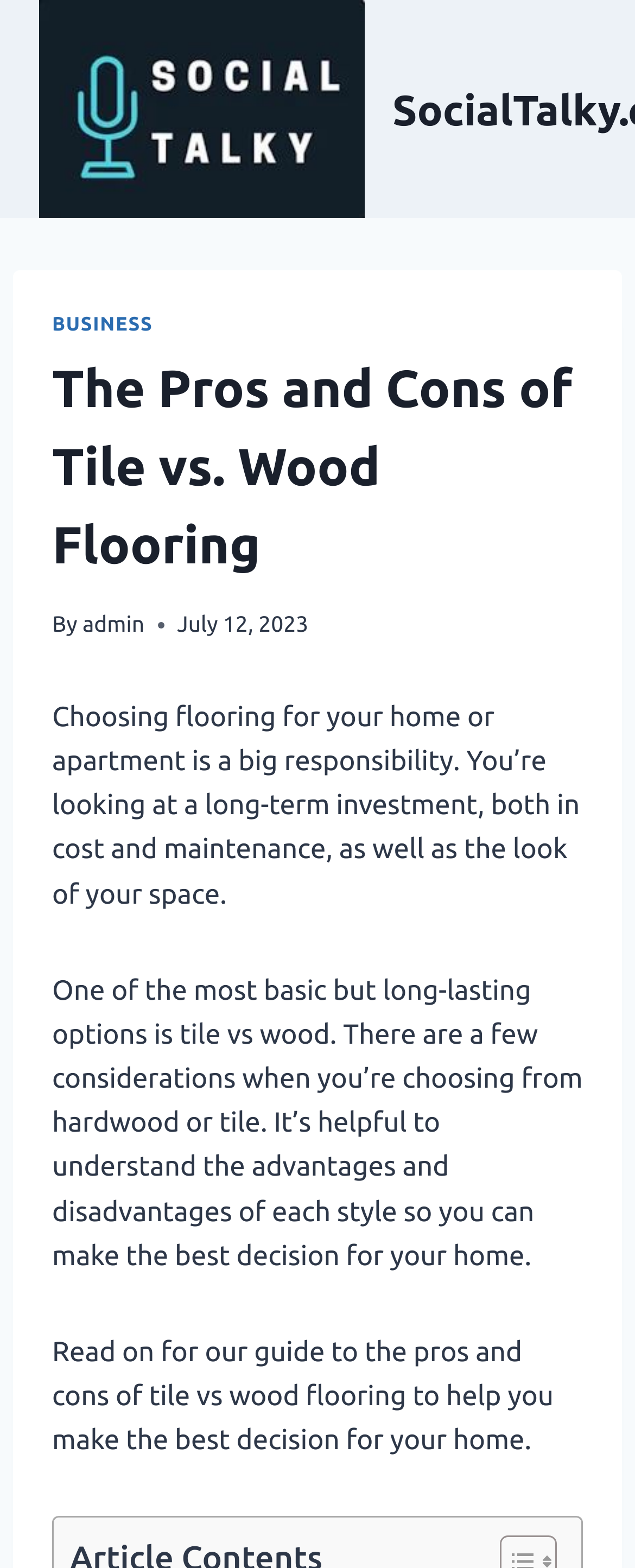From the details in the image, provide a thorough response to the question: What is the tone of the article?

The tone of the article can be inferred by reading the language and structure of the text, which is formal and objective. The article presents information in a neutral and helpful way, indicating an informative tone.